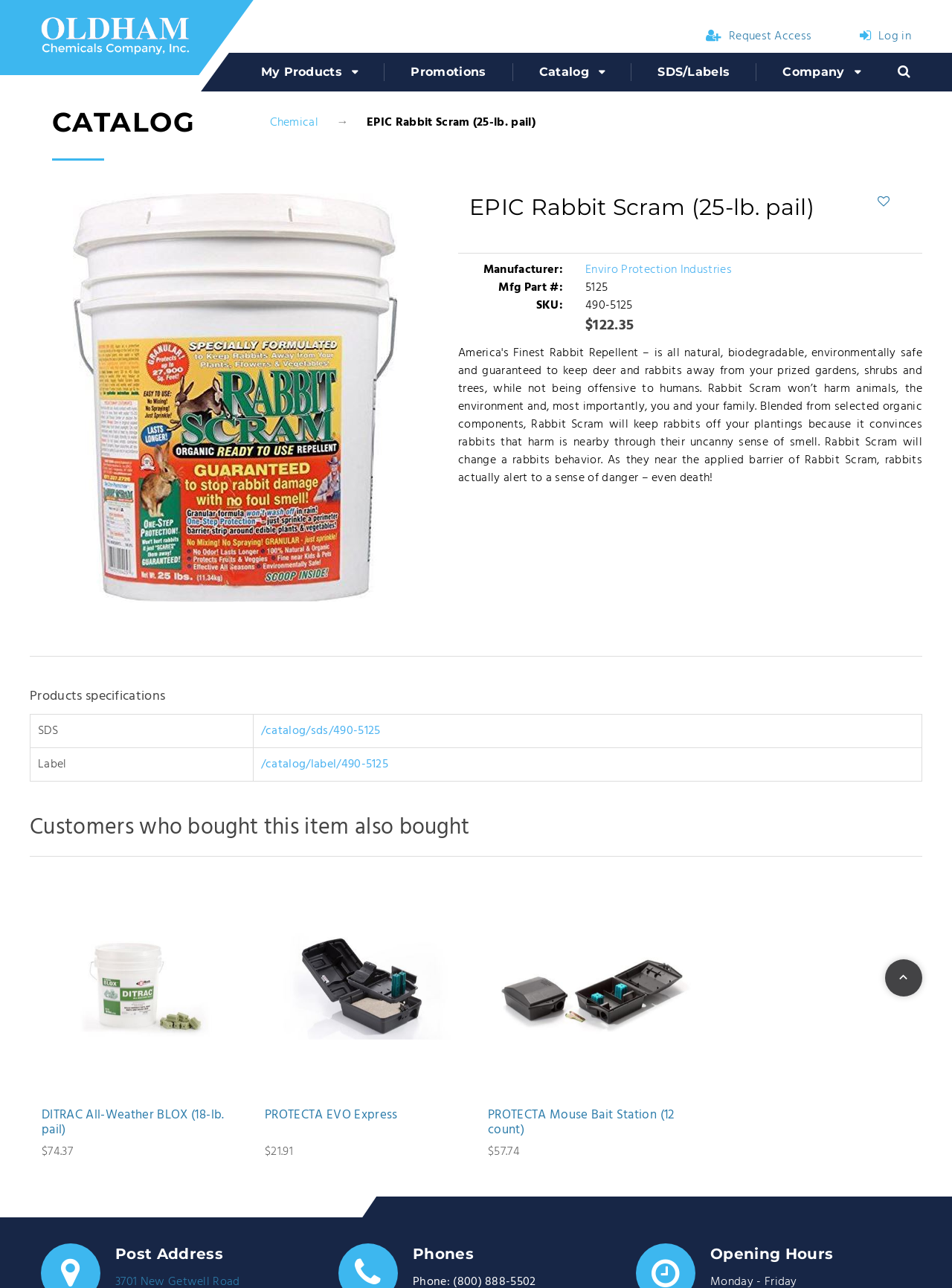What is the price of the product?
Using the image, provide a concise answer in one word or a short phrase.

$122.35